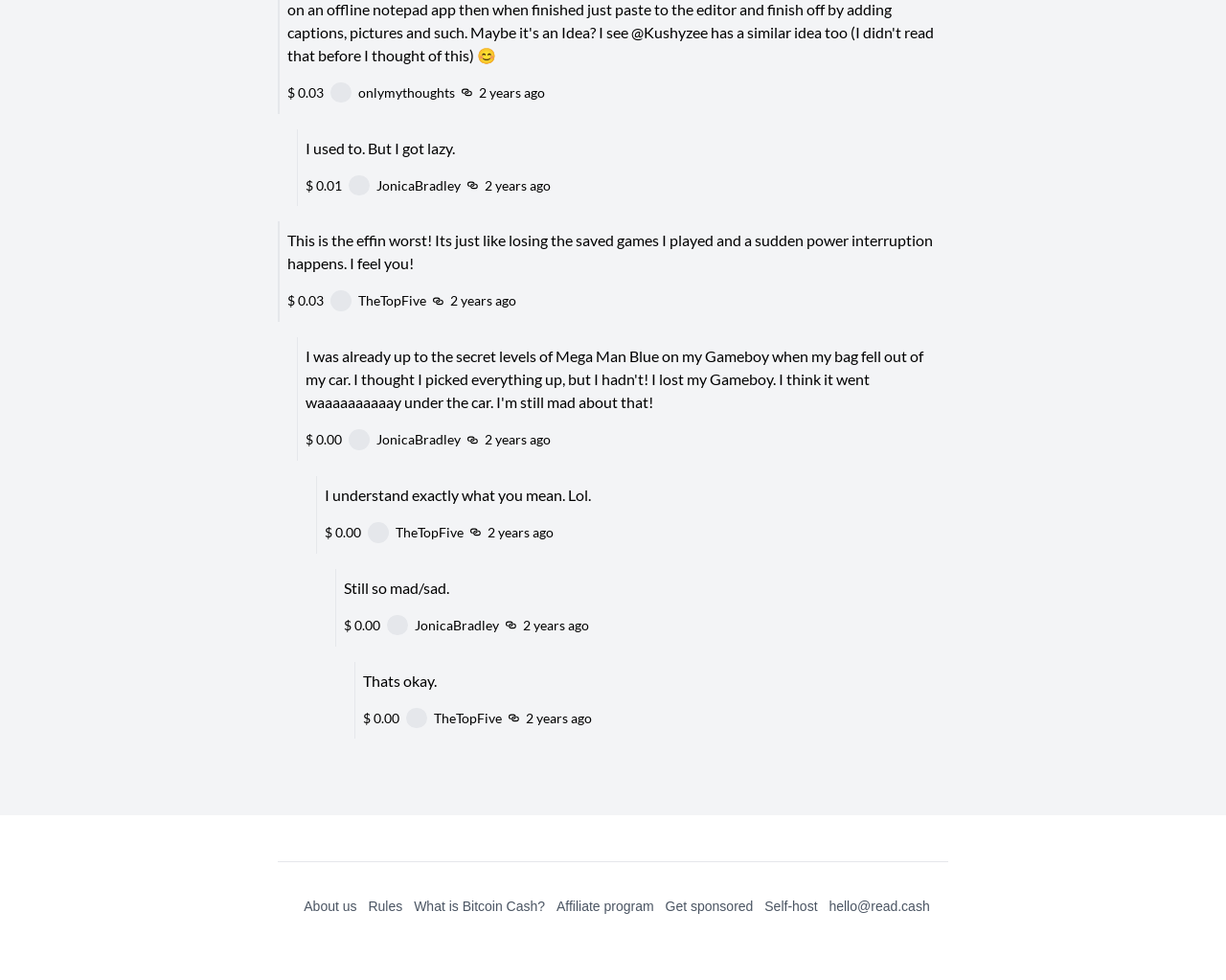Please specify the coordinates of the bounding box for the element that should be clicked to carry out this instruction: "View user profile of TheTopFive". The coordinates must be four float numbers between 0 and 1, formatted as [left, top, right, bottom].

[0.325, 0.886, 0.386, 0.909]